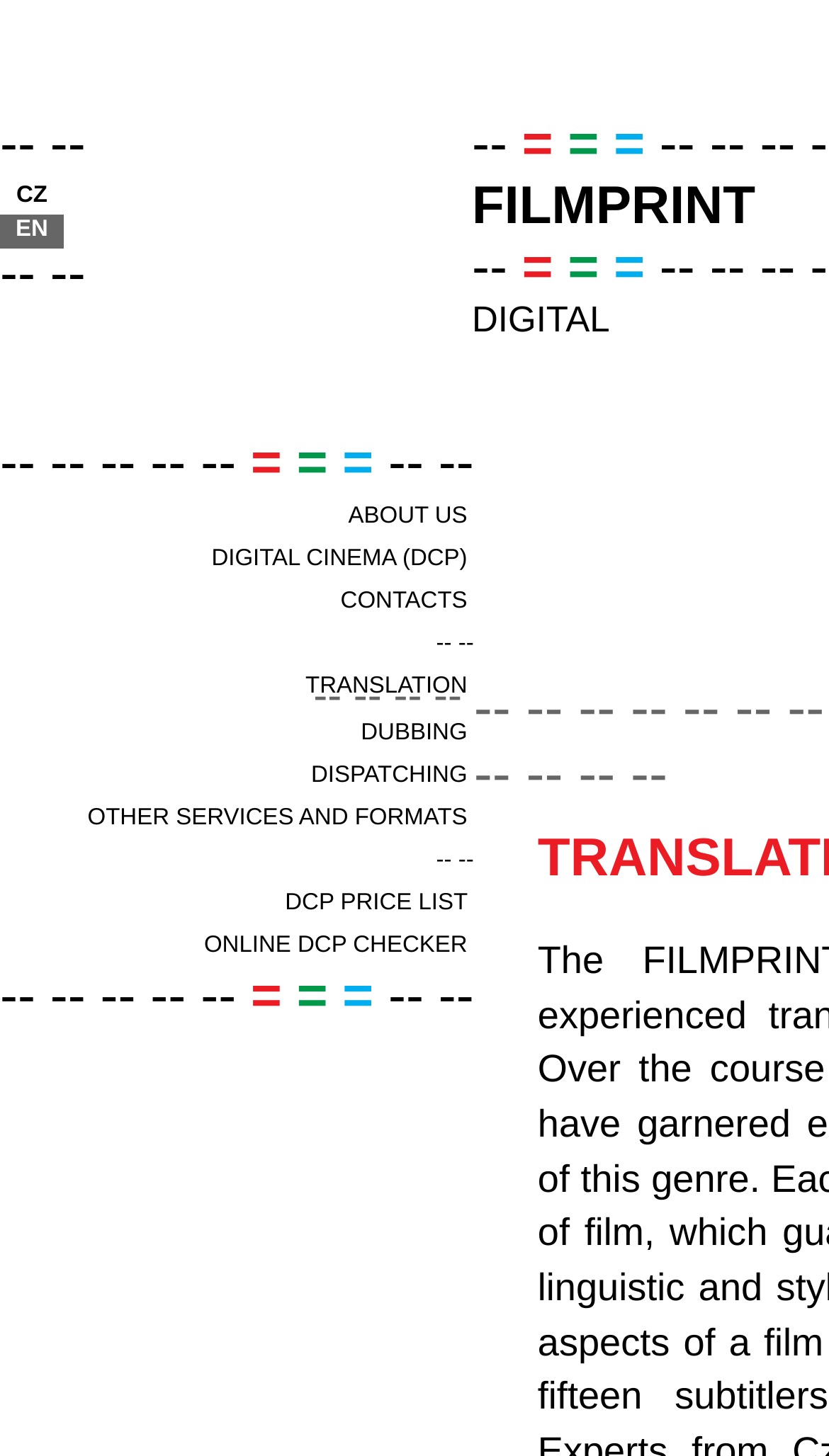Locate the bounding box of the UI element described in the following text: "TRANSLATION".

[0.361, 0.463, 0.572, 0.48]